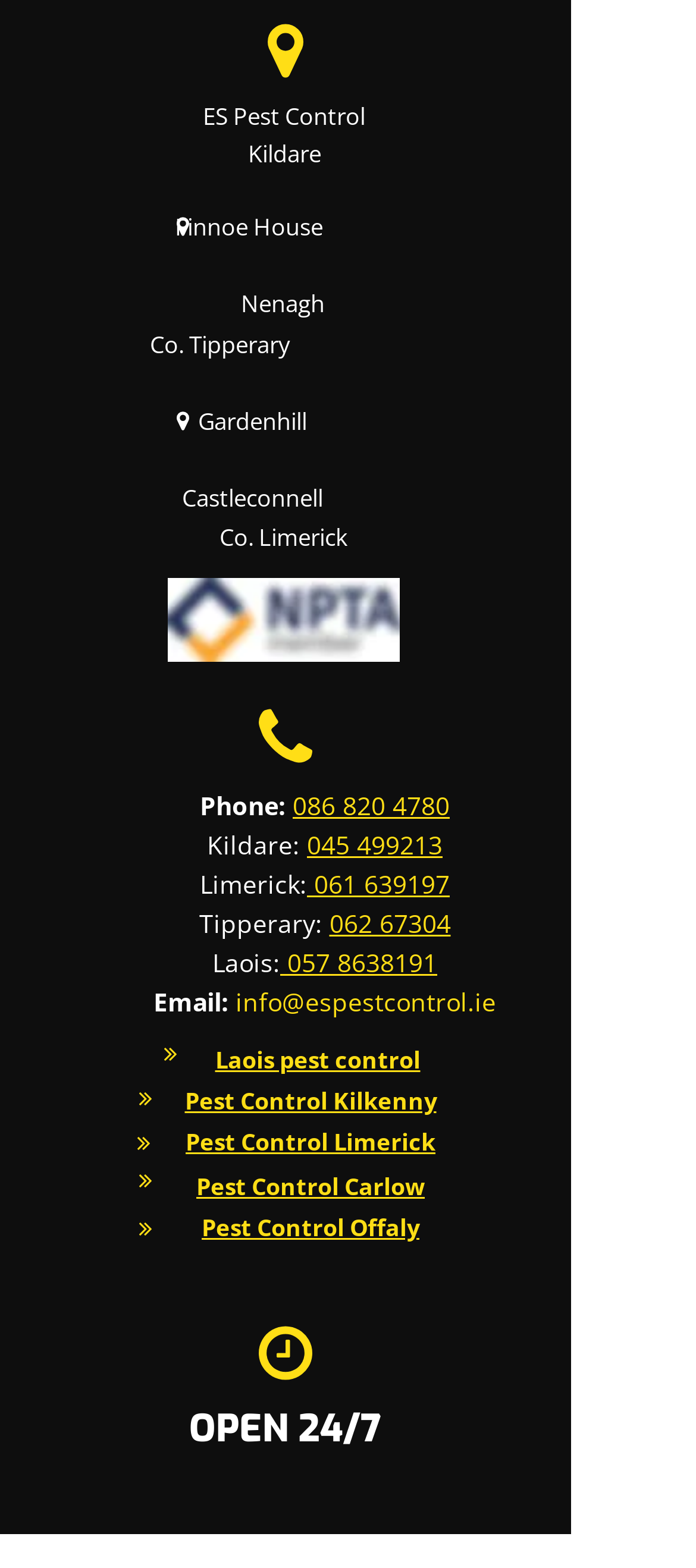Determine the coordinates of the bounding box that should be clicked to complete the instruction: "Visit 'Is It Wrong to Keep Your Eschatology Secret?'". The coordinates should be represented by four float numbers between 0 and 1: [left, top, right, bottom].

None